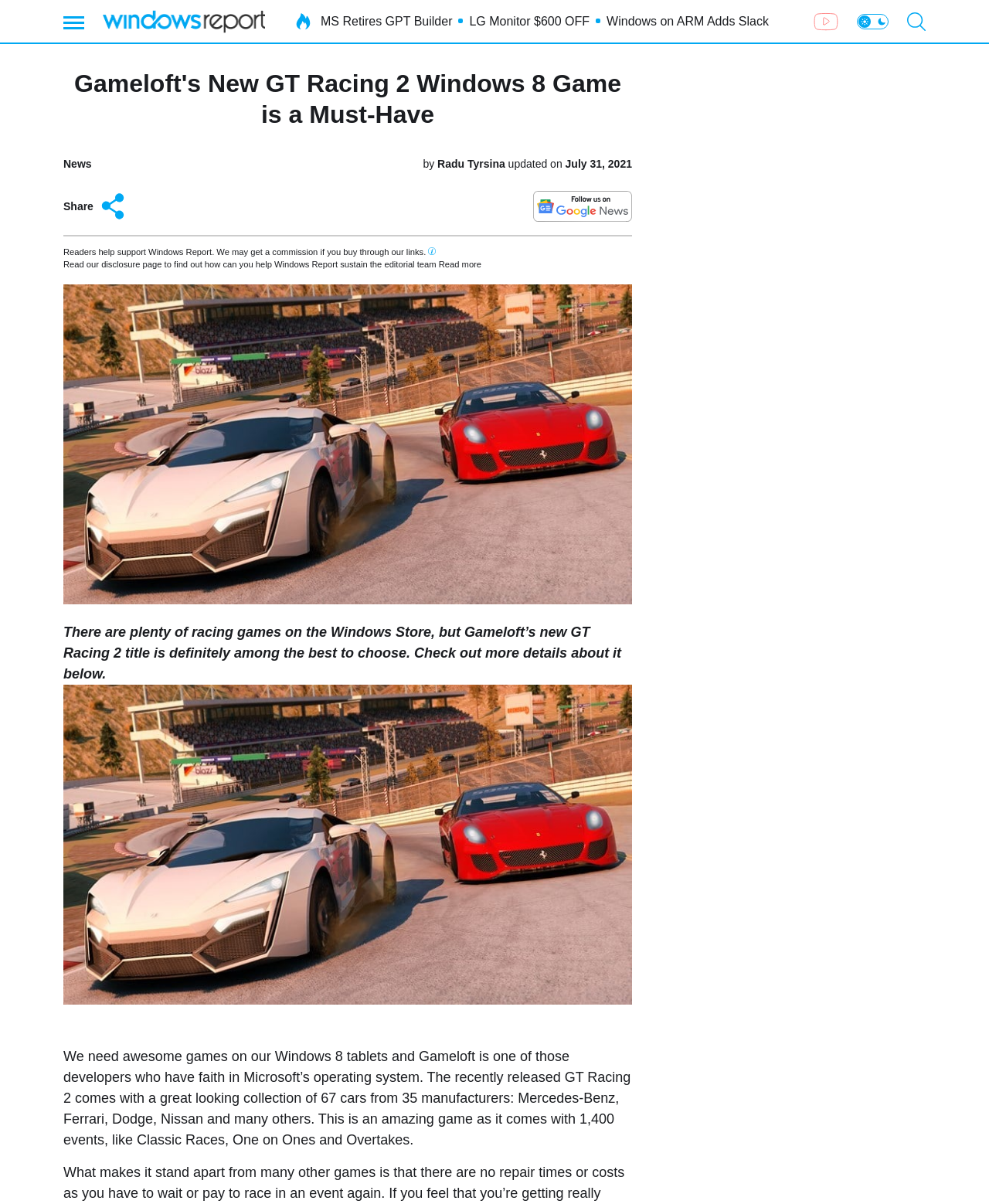What is the purpose of the 'Share' button? Observe the screenshot and provide a one-word or short phrase answer.

To share the article